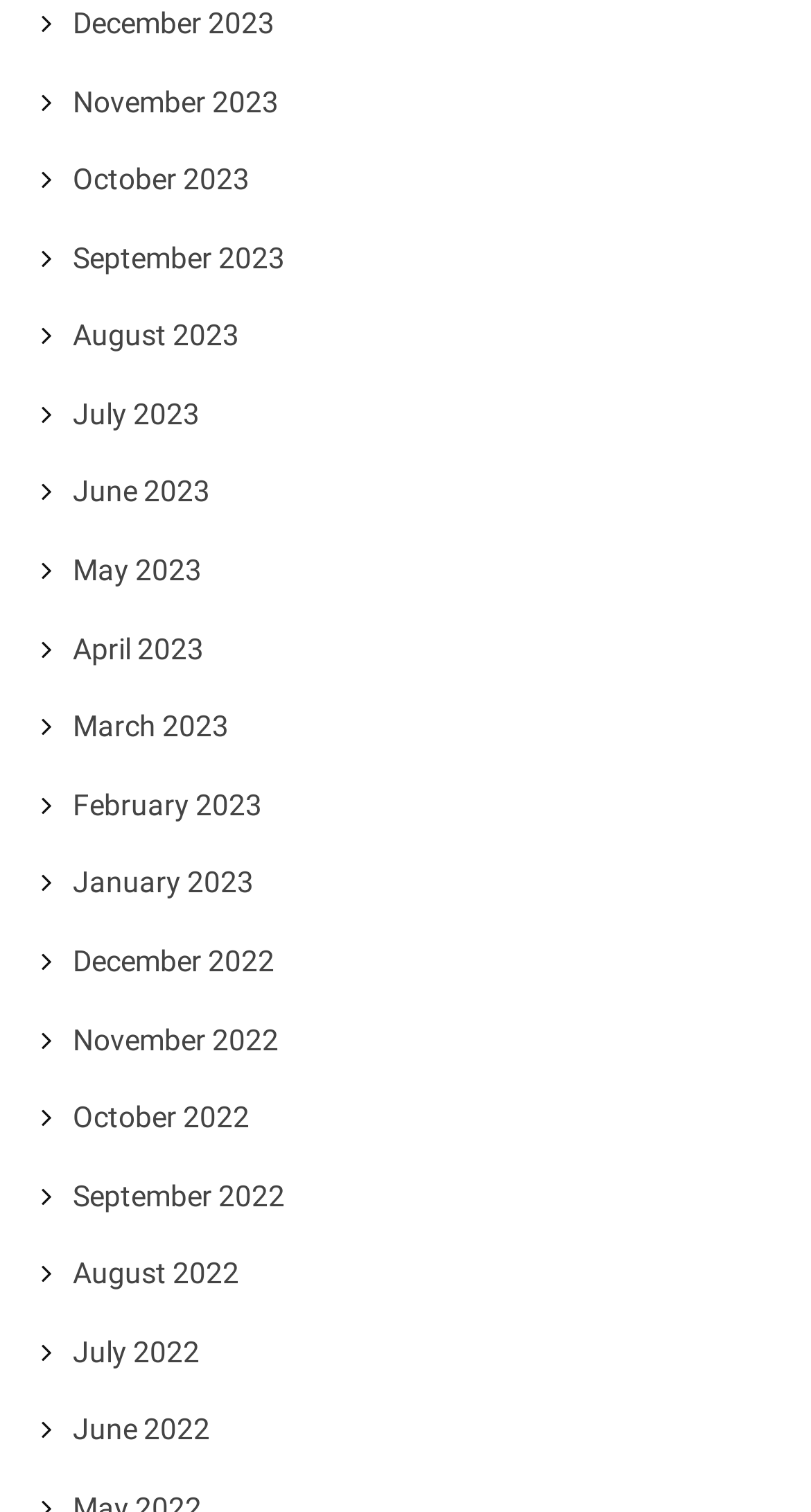How many months are listed?
Please use the visual content to give a single word or phrase answer.

24